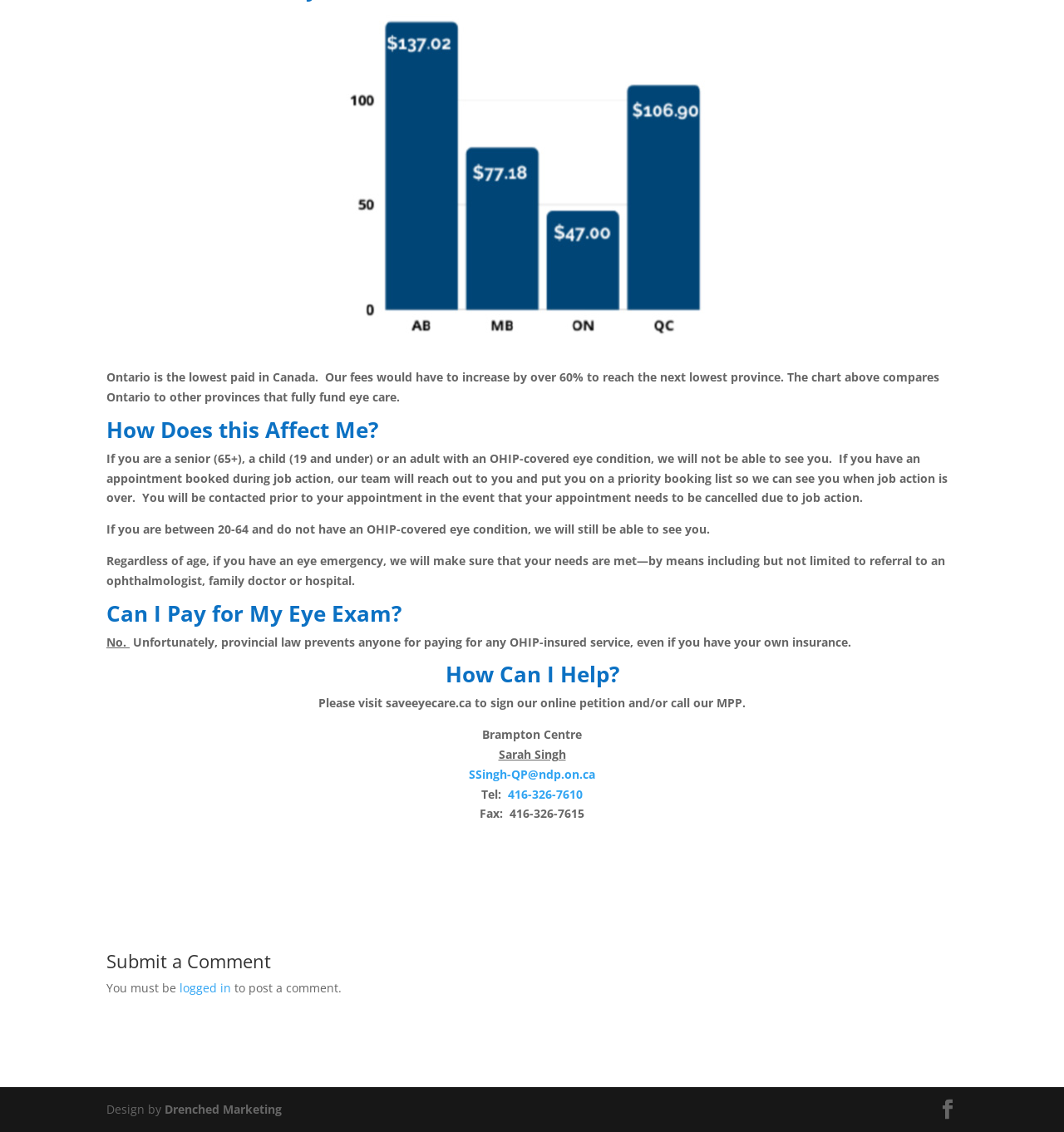From the image, can you give a detailed response to the question below:
What is the condition for posting a comment?

According to the StaticText elements with the text 'You must be' and 'logged in to post a comment.', the condition for posting a comment is that the user must be logged in.